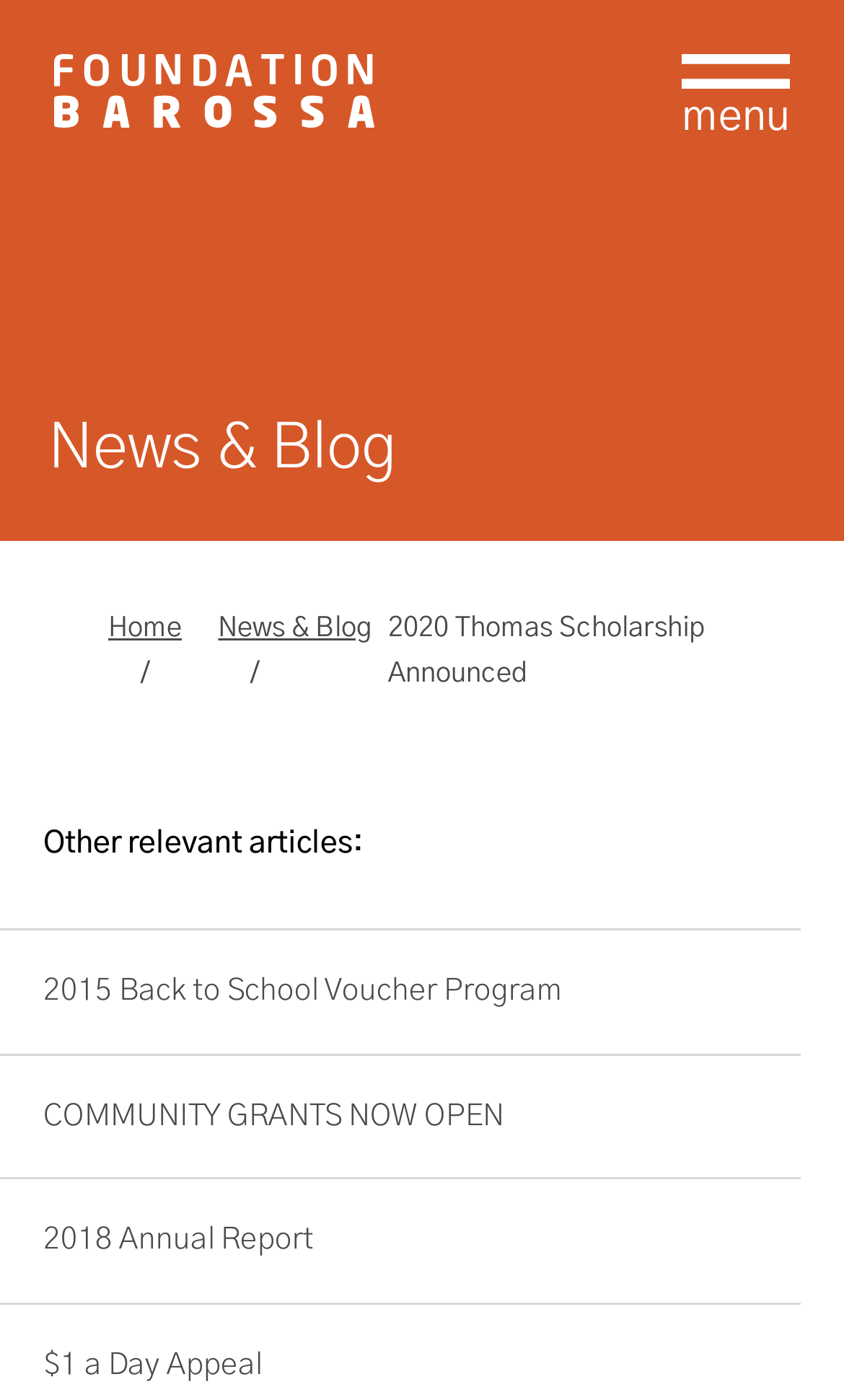What is the name of the organization?
Please look at the screenshot and answer using one word or phrase.

Foundation Barossa